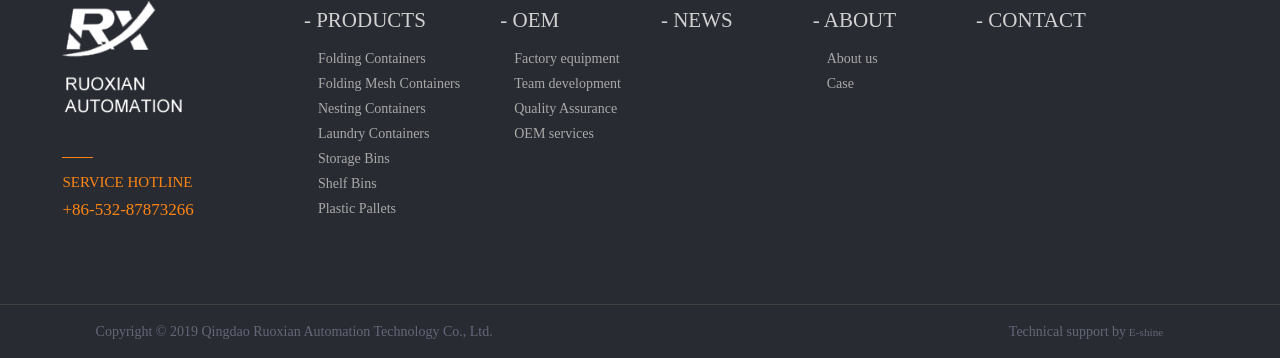What is the phone number of the service hotline?
Craft a detailed and extensive response to the question.

I found the phone number of the service hotline by looking at the StaticText element with the text '+86-532-87873266' which is located below the 'SERVICE HOTLINE' text.